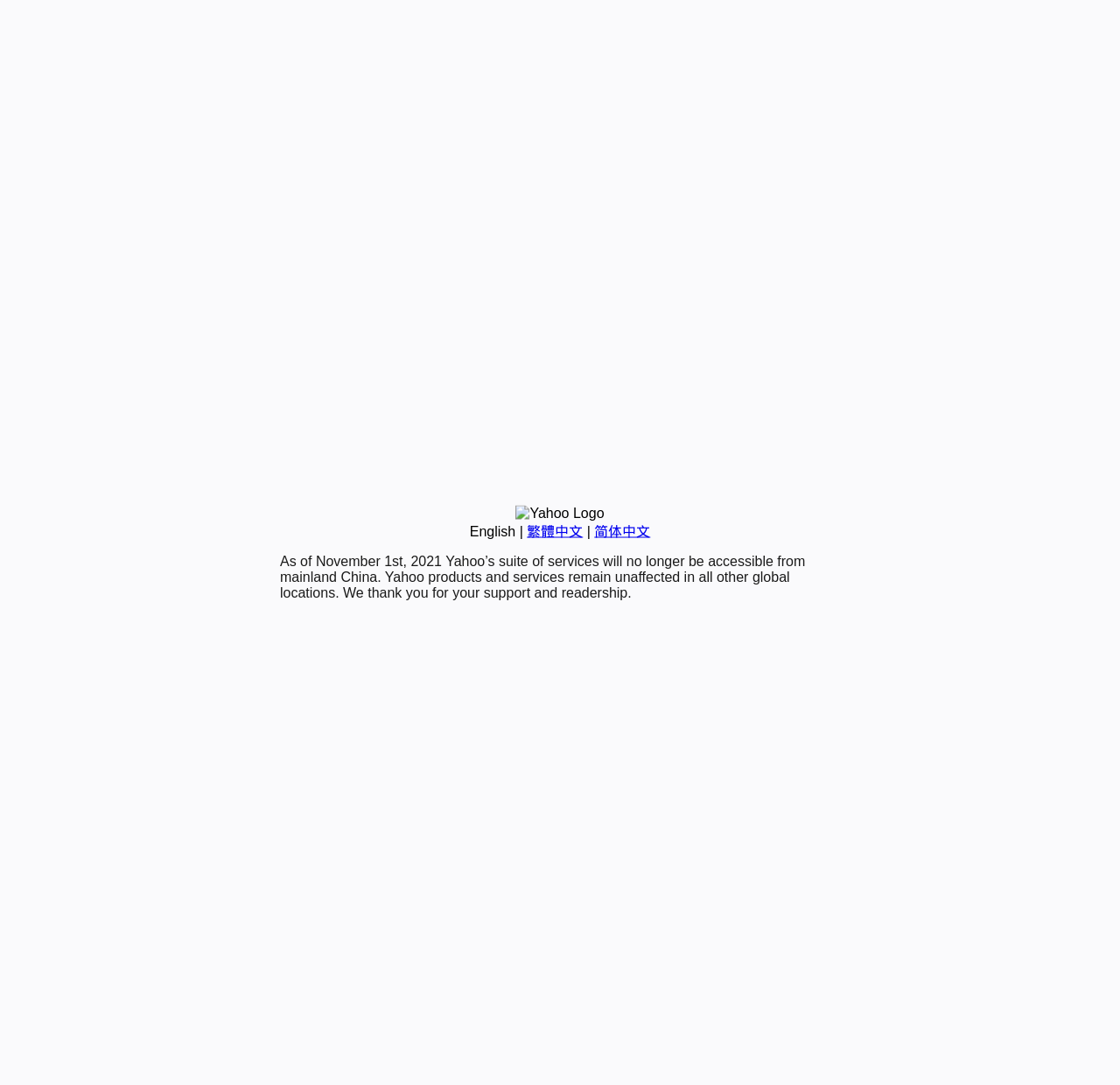Based on the element description: "简体中文", identify the UI element and provide its bounding box coordinates. Use four float numbers between 0 and 1, [left, top, right, bottom].

[0.531, 0.483, 0.581, 0.496]